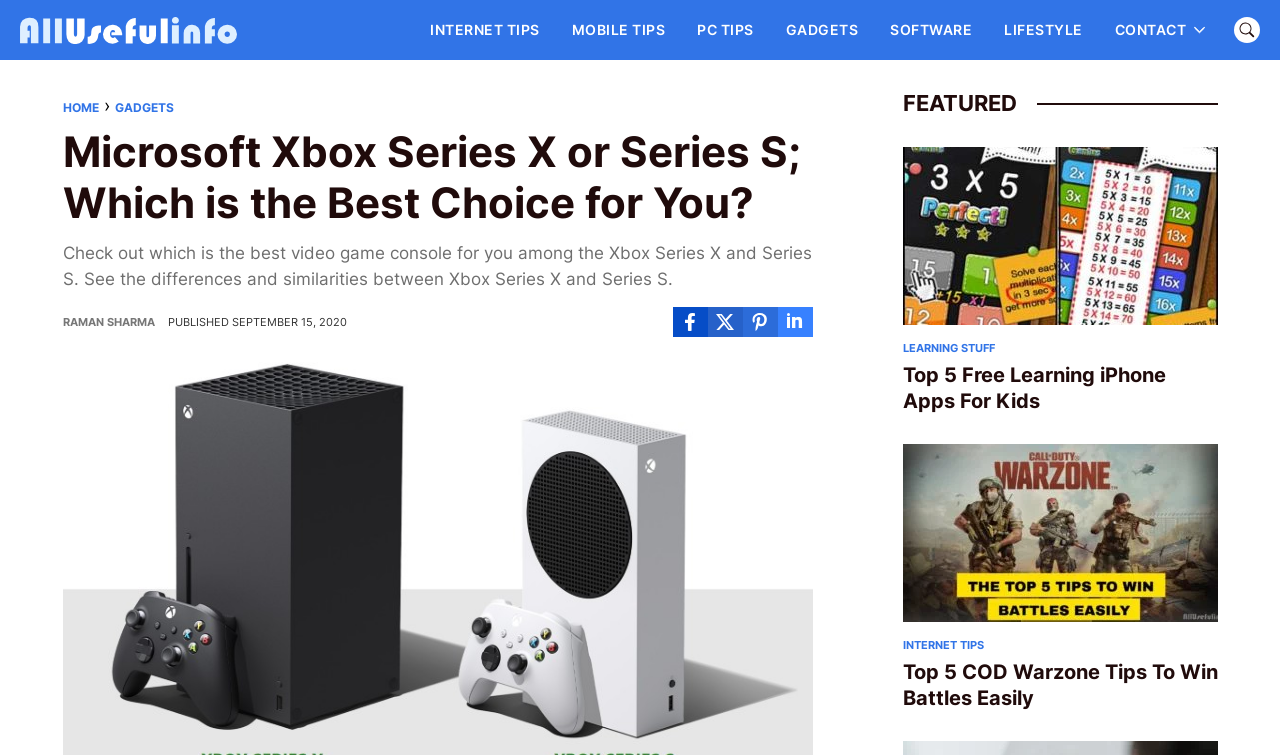When was the current article published?
Using the visual information from the image, give a one-word or short-phrase answer.

SEPTEMBER 15, 2020